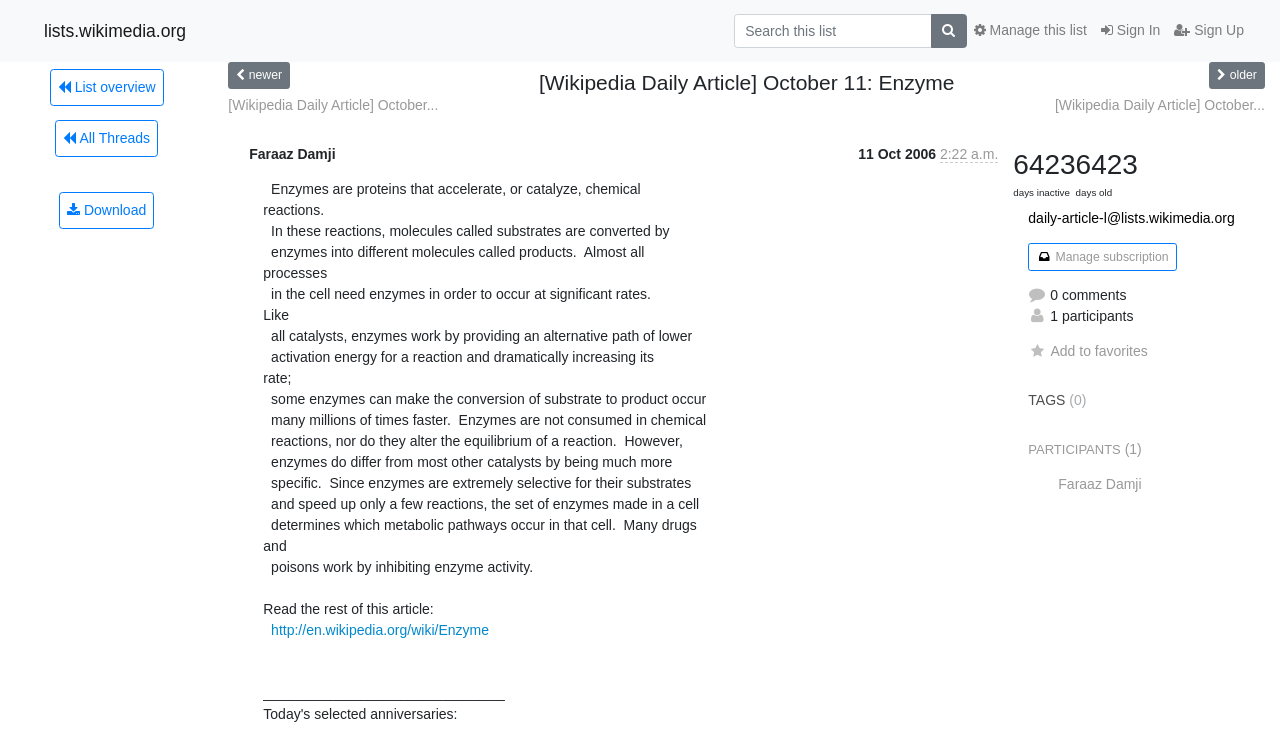How many comments are there on the article?
Based on the image, answer the question with a single word or brief phrase.

0